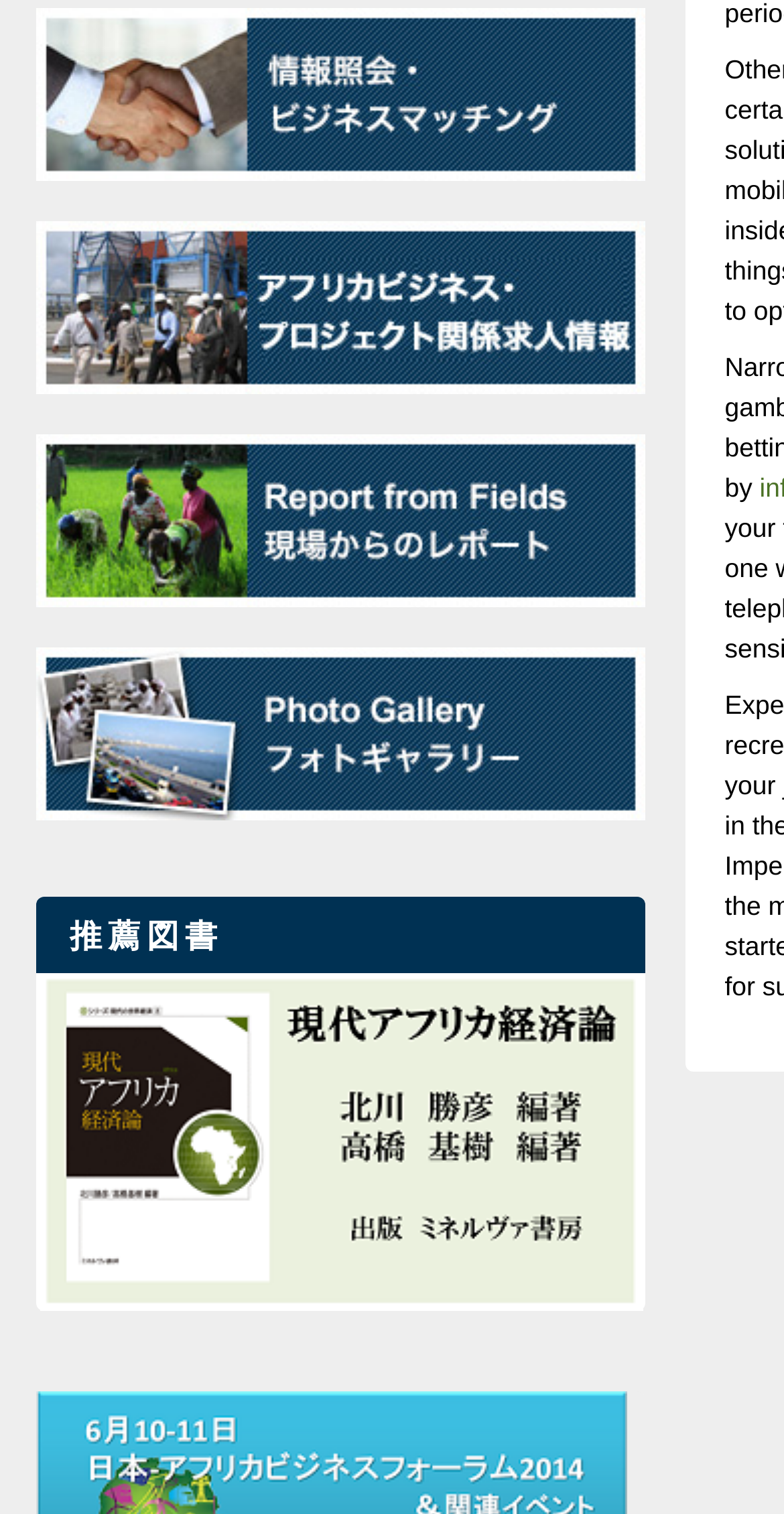What is the title of the section below the top links?
Use the screenshot to answer the question with a single word or phrase.

推薦図書